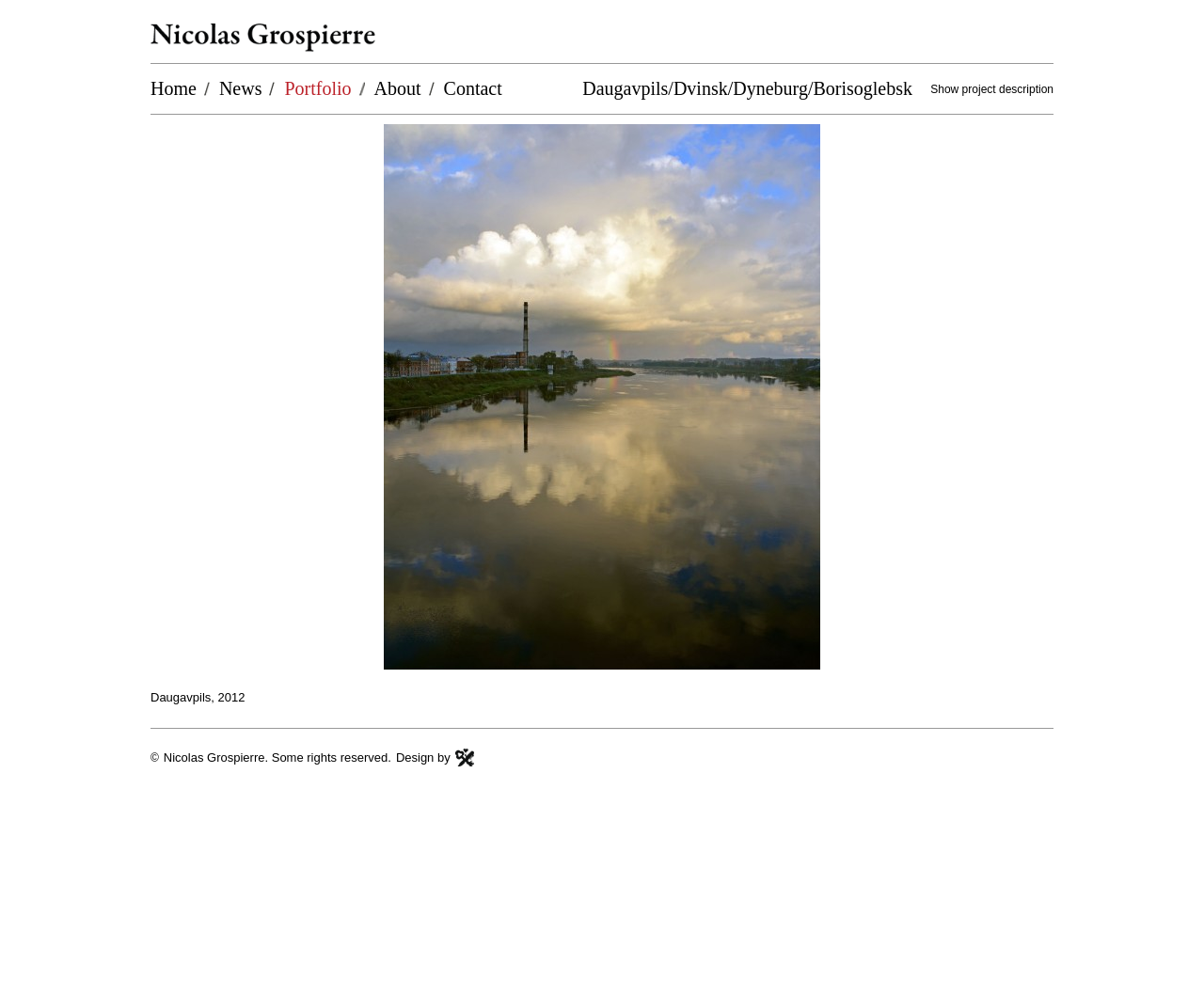Produce a meticulous description of the webpage.

This webpage is about a photography project titled "Project Daugavpils/Dvinsk/Dyneburg/Borisoglebsk" by Nicolas Grospierre. At the top, there is a heading with the photographer's name, "Nicolas Grospierre", which is also a link. Below it, there are six navigation links: "Home", "News", "Portfolio", "About", and "Contact".

The main content of the page is a heading that reads "Daugavpils/Dvinsk/Dyneburg/Borisoglebsk", followed by a link to show the project description. Below this, there are 16 thumbnails of photos, each with a link to the corresponding photo and a caption "Photo #X by Nicolas Grospierre", where X is the photo number. These thumbnails are arranged in a horizontal row, taking up most of the page's width.

At the bottom of the page, there is a copyright notice that reads "Daugavpils, 2012" and a statement "© Nicolas Grospierre. Some rights reserved." with a link to "Design by mamastudio".